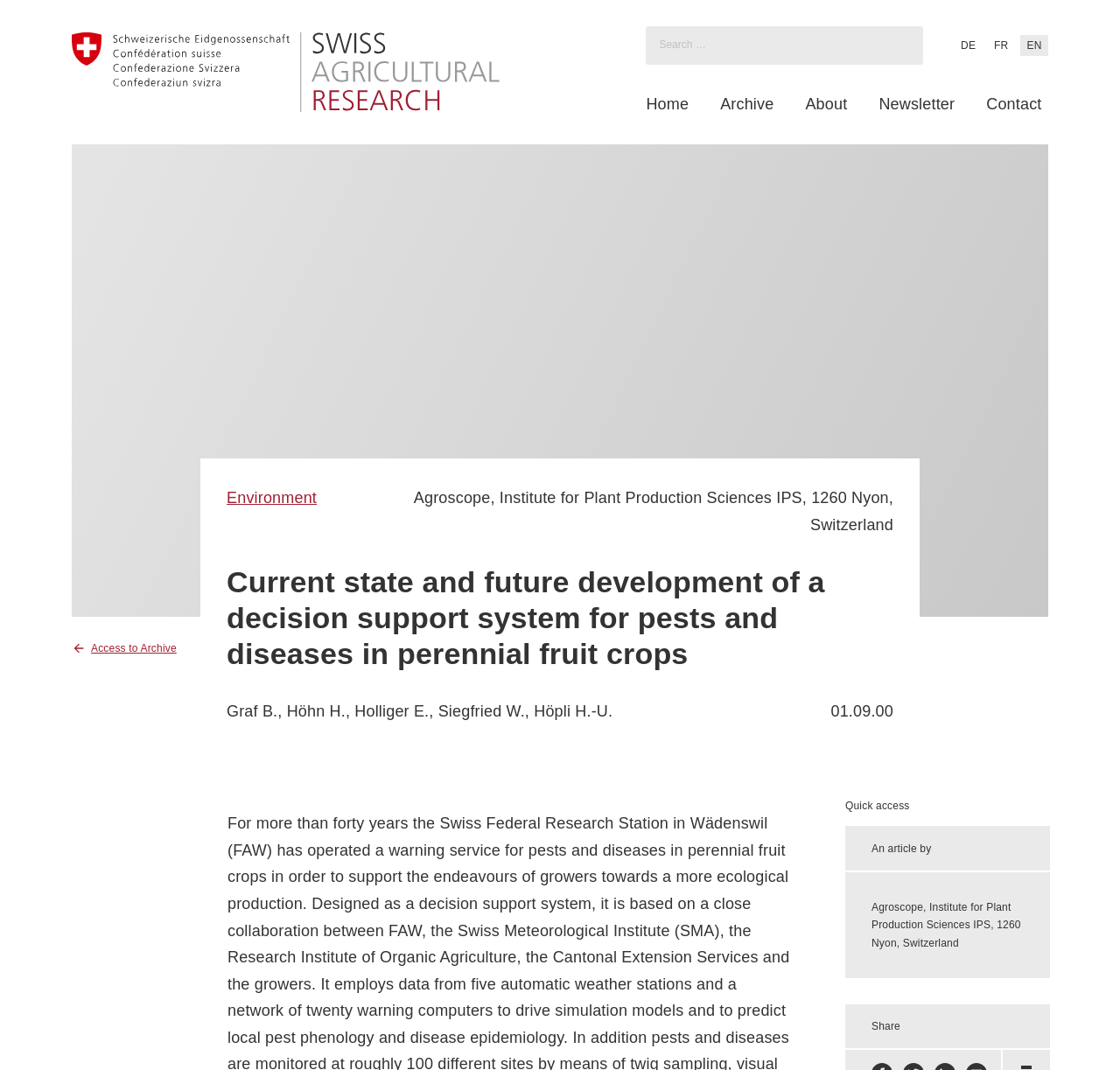Provide the text content of the webpage's main heading.

Current state and future development of a decision support system for pests and diseases in perennial fruit crops